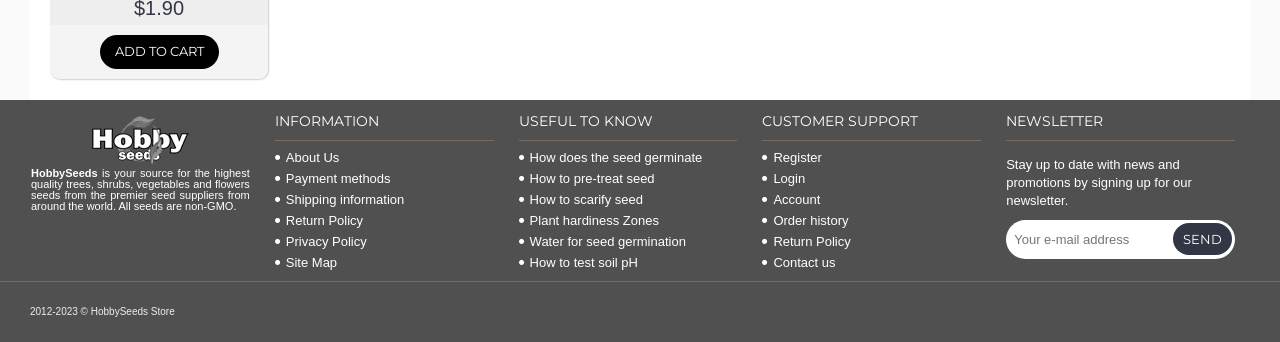What is the purpose of the 'ADD TO CART' link?
Deliver a detailed and extensive answer to the question.

The 'ADD TO CART' link is likely used to add products to the user's shopping cart, allowing them to purchase the items later. This can be inferred from the text of the link and its placement on the webpage.